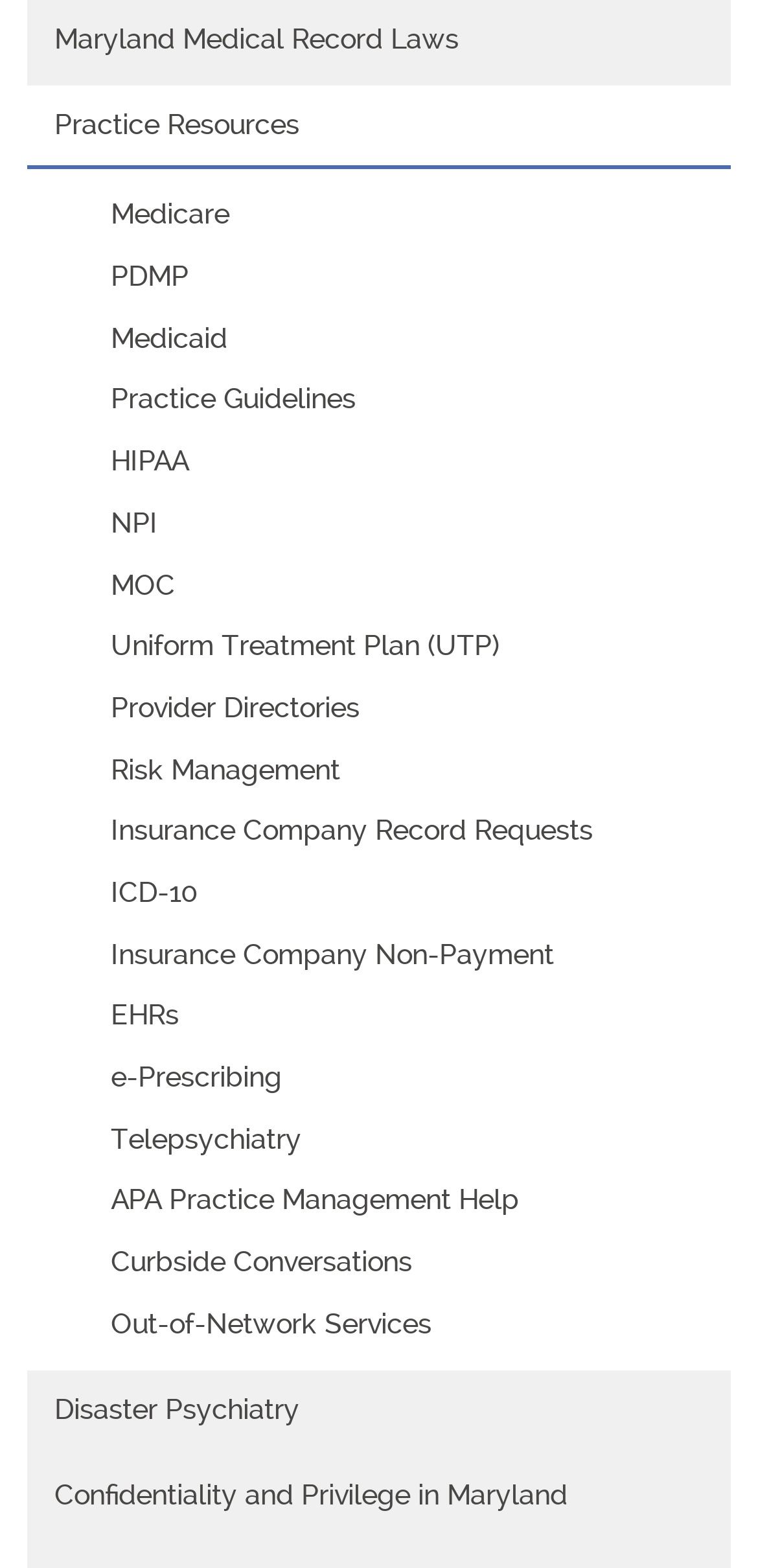Given the description: "Out-of-Network Services", determine the bounding box coordinates of the UI element. The coordinates should be formatted as four float numbers between 0 and 1, [left, top, right, bottom].

[0.035, 0.825, 0.965, 0.864]